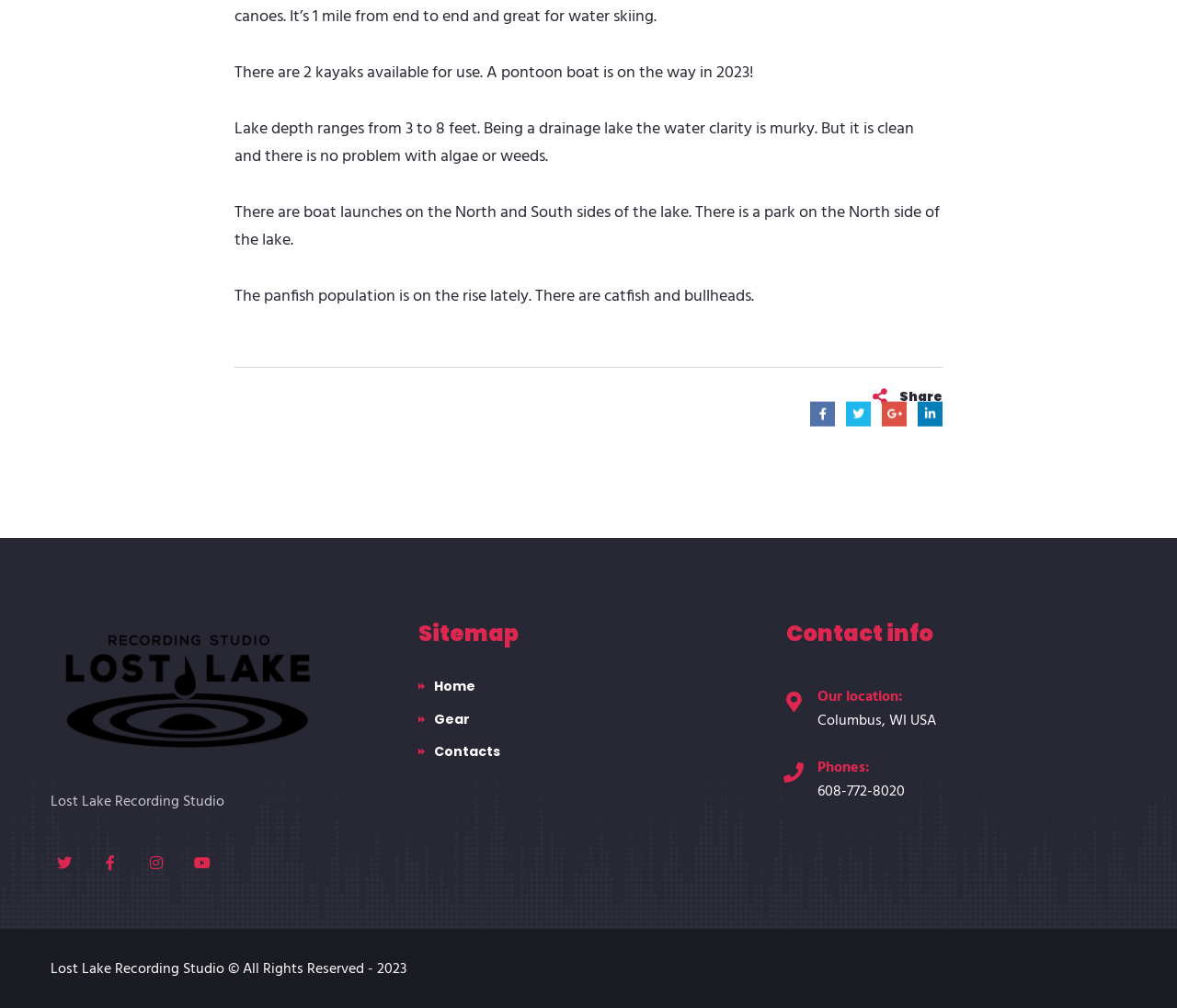Identify the bounding box for the described UI element. Provide the coordinates in (top-left x, top-left y, bottom-right x, bottom-right y) format with values ranging from 0 to 1: Home

[0.367, 0.661, 0.404, 0.693]